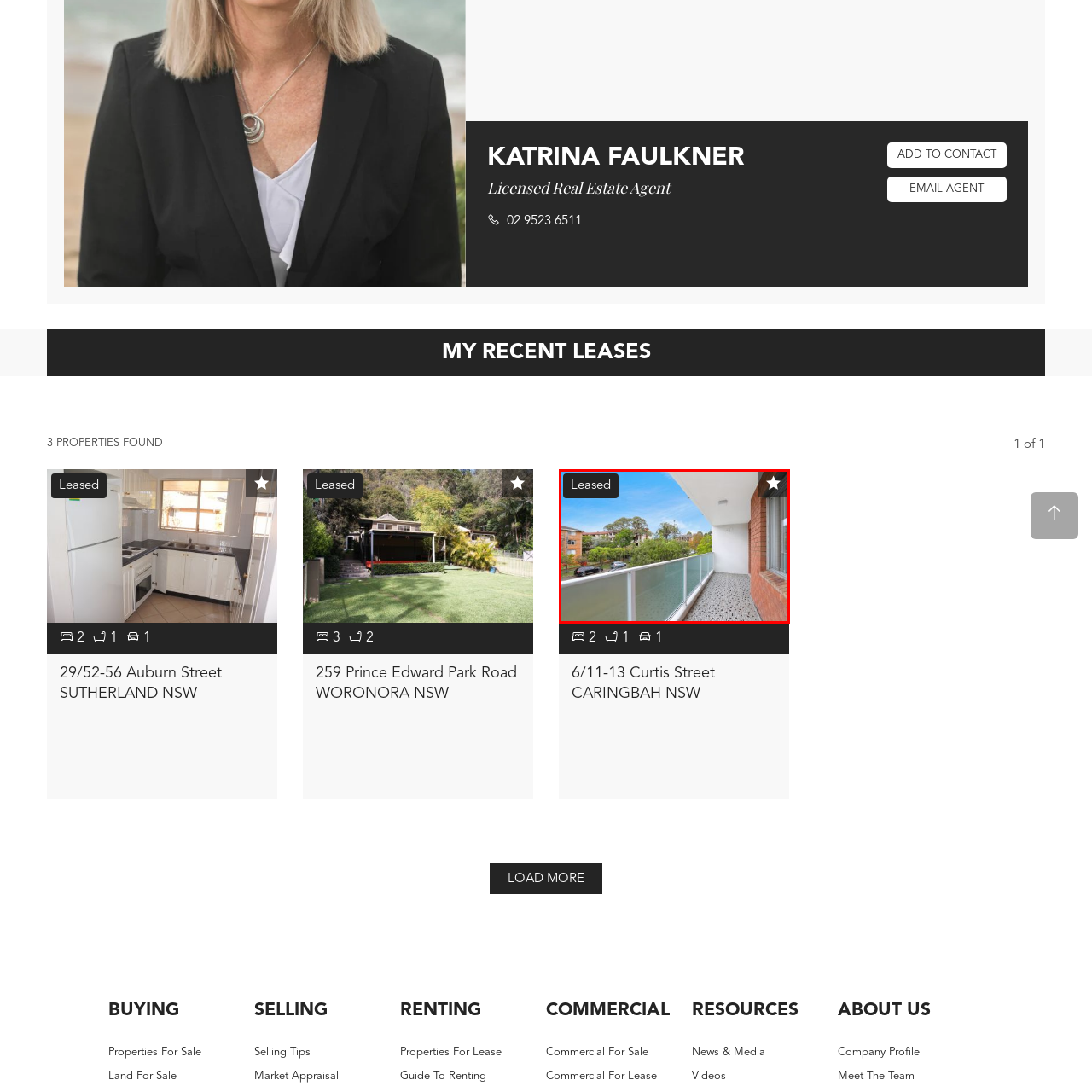Give a comprehensive description of the picture highlighted by the red border.

This image showcases a stylish balcony belonging to a recently leased apartment. The balcony features a modern design with a sleek railing, allowing for a scenic view of the surrounding greenery and nearby buildings. The polished floor adds to the contemporary aesthetic. Prominently displayed in the corner is a "Leased" tag, indicating the successful rental of this attractive property. The large windows provide ample natural light, enhancing the overall bright and inviting atmosphere of the space.